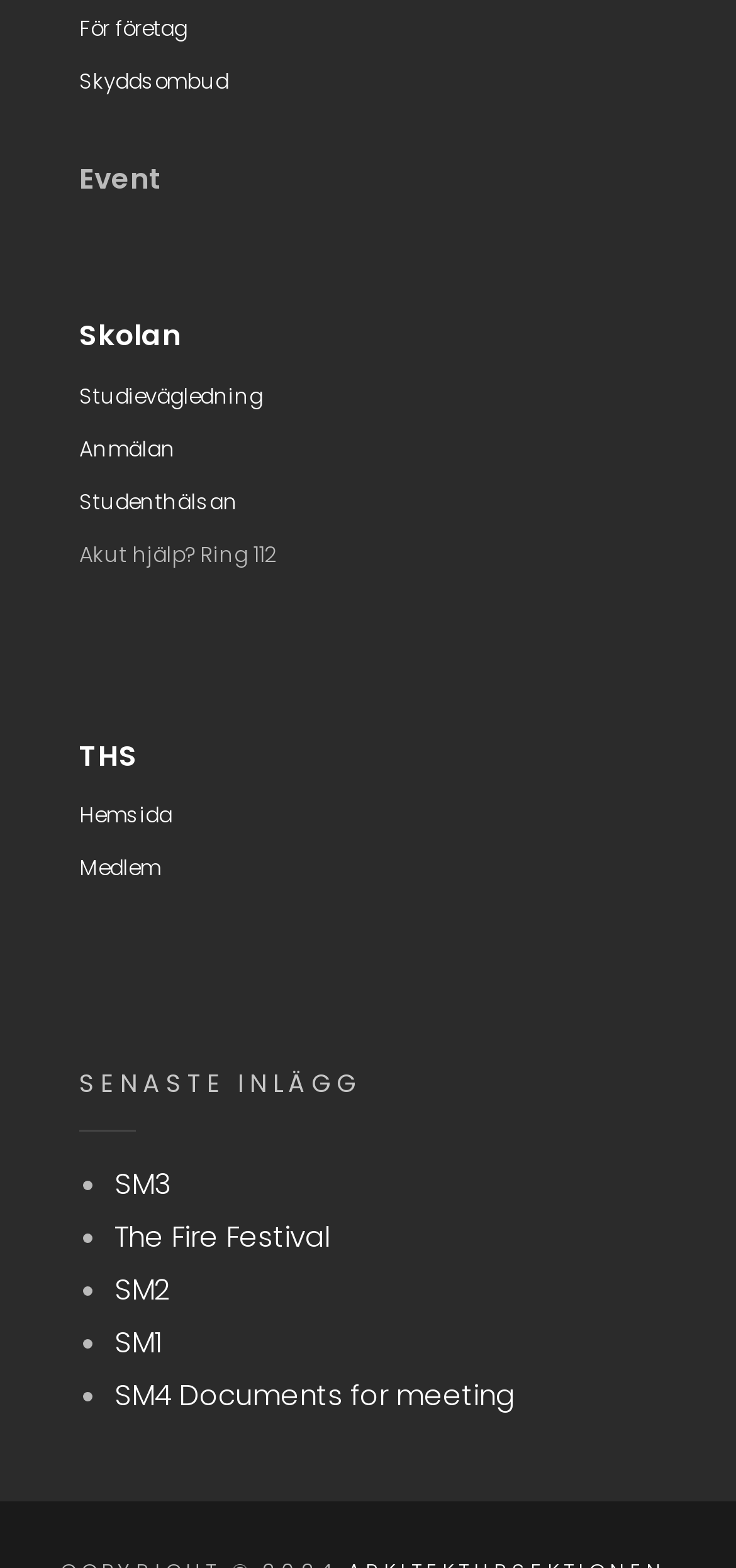Respond to the question below with a single word or phrase: How many list markers are there in the latest posts section?

5